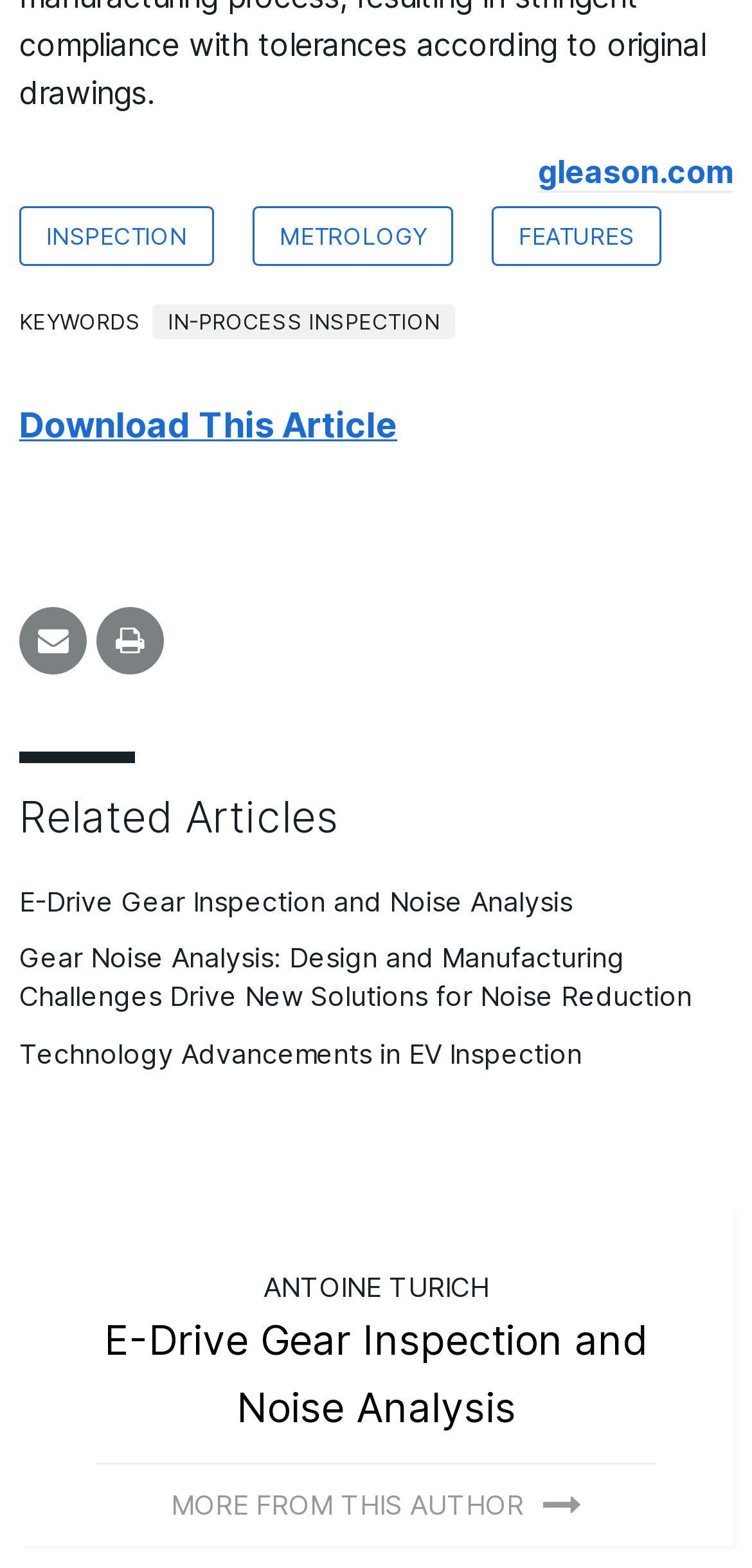Please provide a brief answer to the following inquiry using a single word or phrase:
What is the author's name?

ANTOINE TURICH